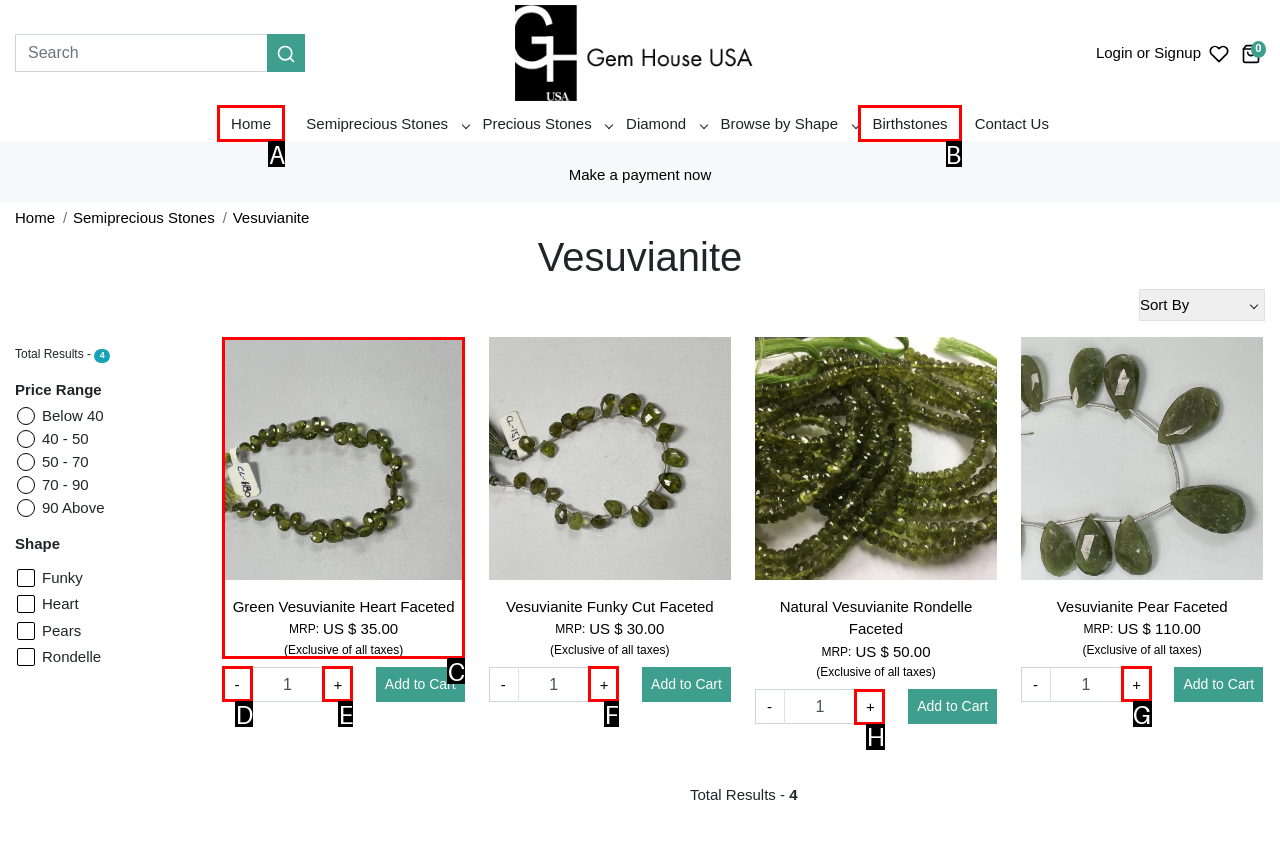Find the option that matches this description: +
Provide the matching option's letter directly.

E